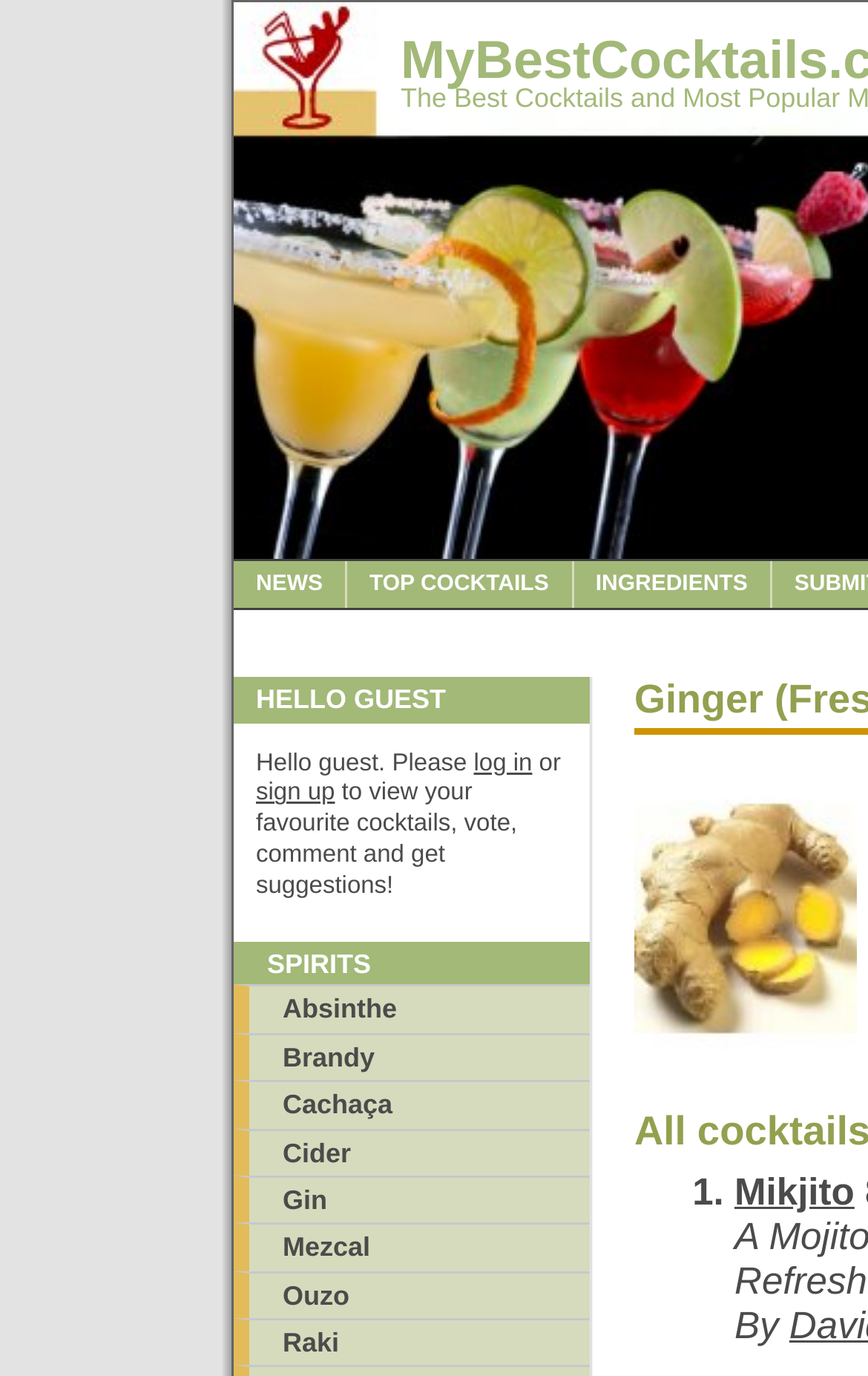What is the purpose of logging in or signing up?
From the details in the image, provide a complete and detailed answer to the question.

The text on the webpage says 'to view your favourite cocktails, vote, comment and get suggestions!' which implies that logging in or signing up is required to access these features.